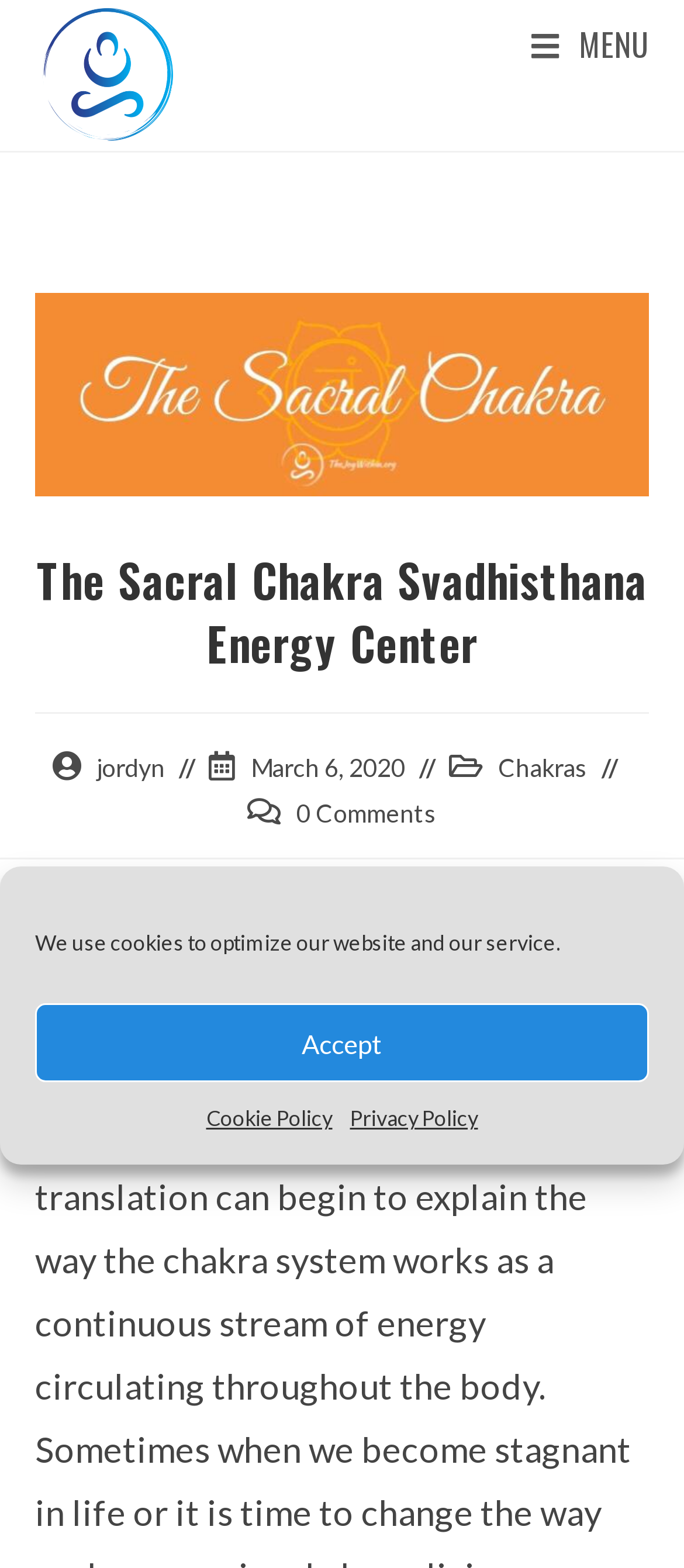Based on the element description: "0 Comments", identify the bounding box coordinates for this UI element. The coordinates must be four float numbers between 0 and 1, listed as [left, top, right, bottom].

[0.433, 0.508, 0.638, 0.527]